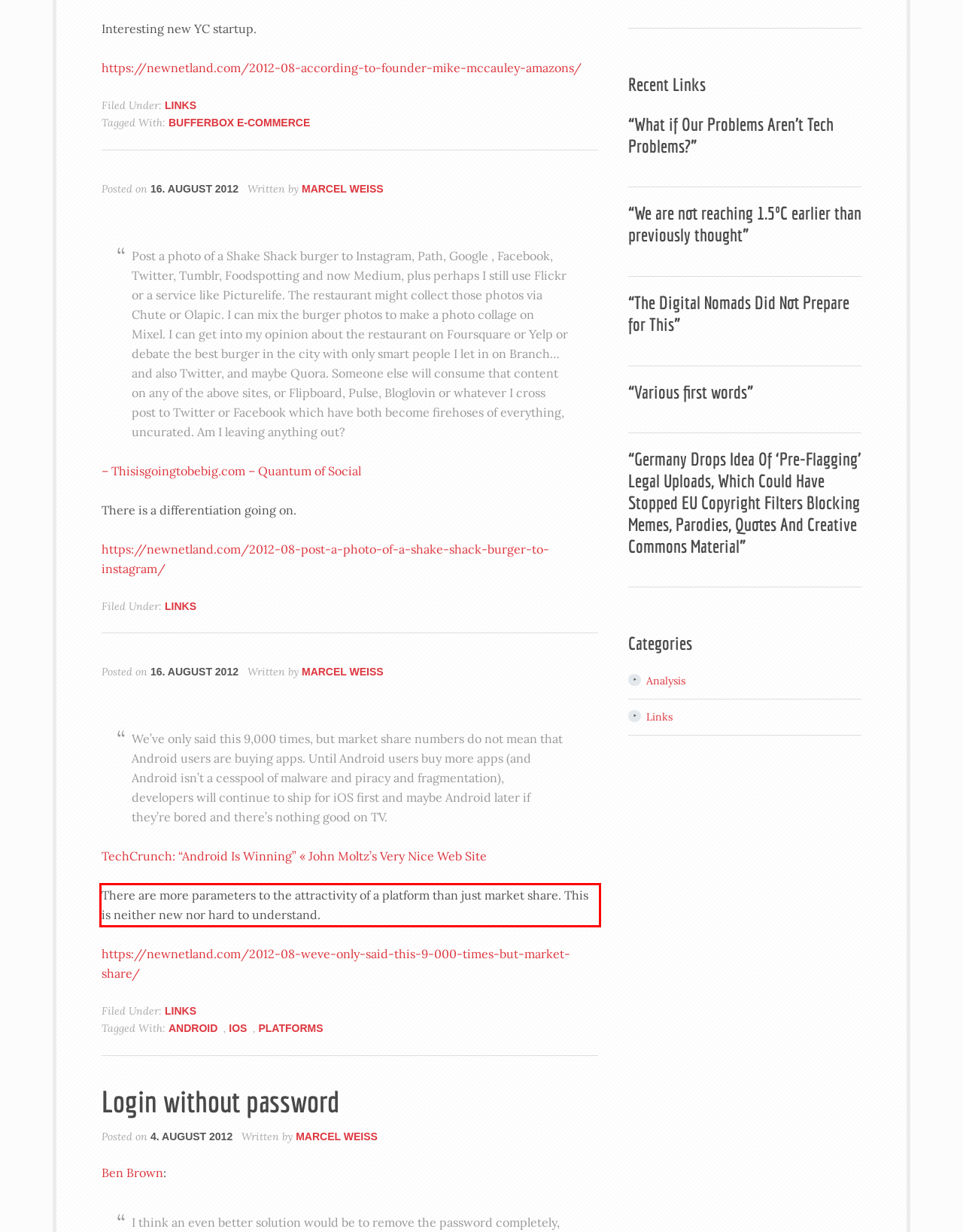Locate the red bounding box in the provided webpage screenshot and use OCR to determine the text content inside it.

There are more parameters to the attractivity of a platform than just market share. This is neither new nor hard to understand.